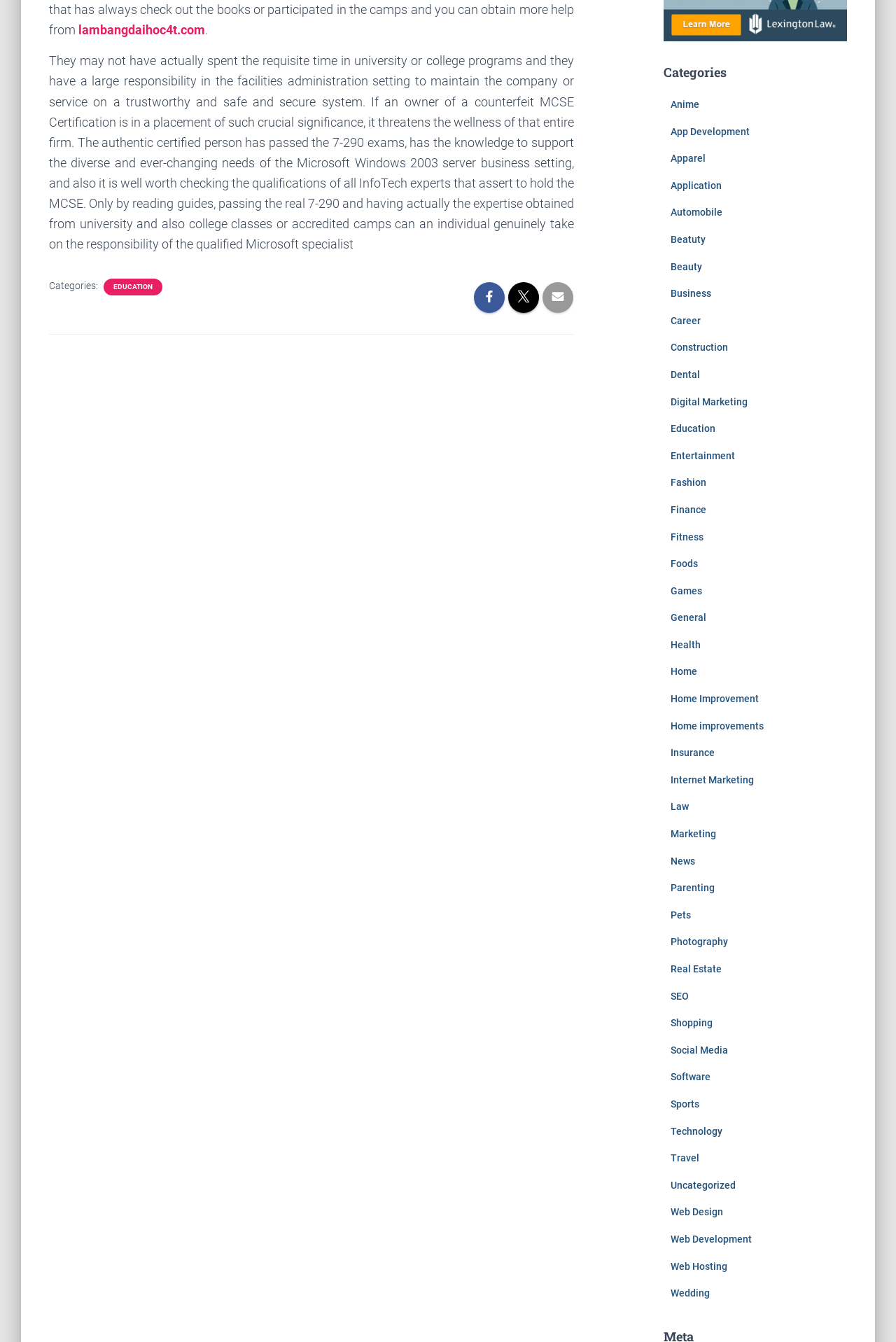Show the bounding box coordinates for the HTML element described as: "Uncategorized".

[0.748, 0.879, 0.821, 0.887]